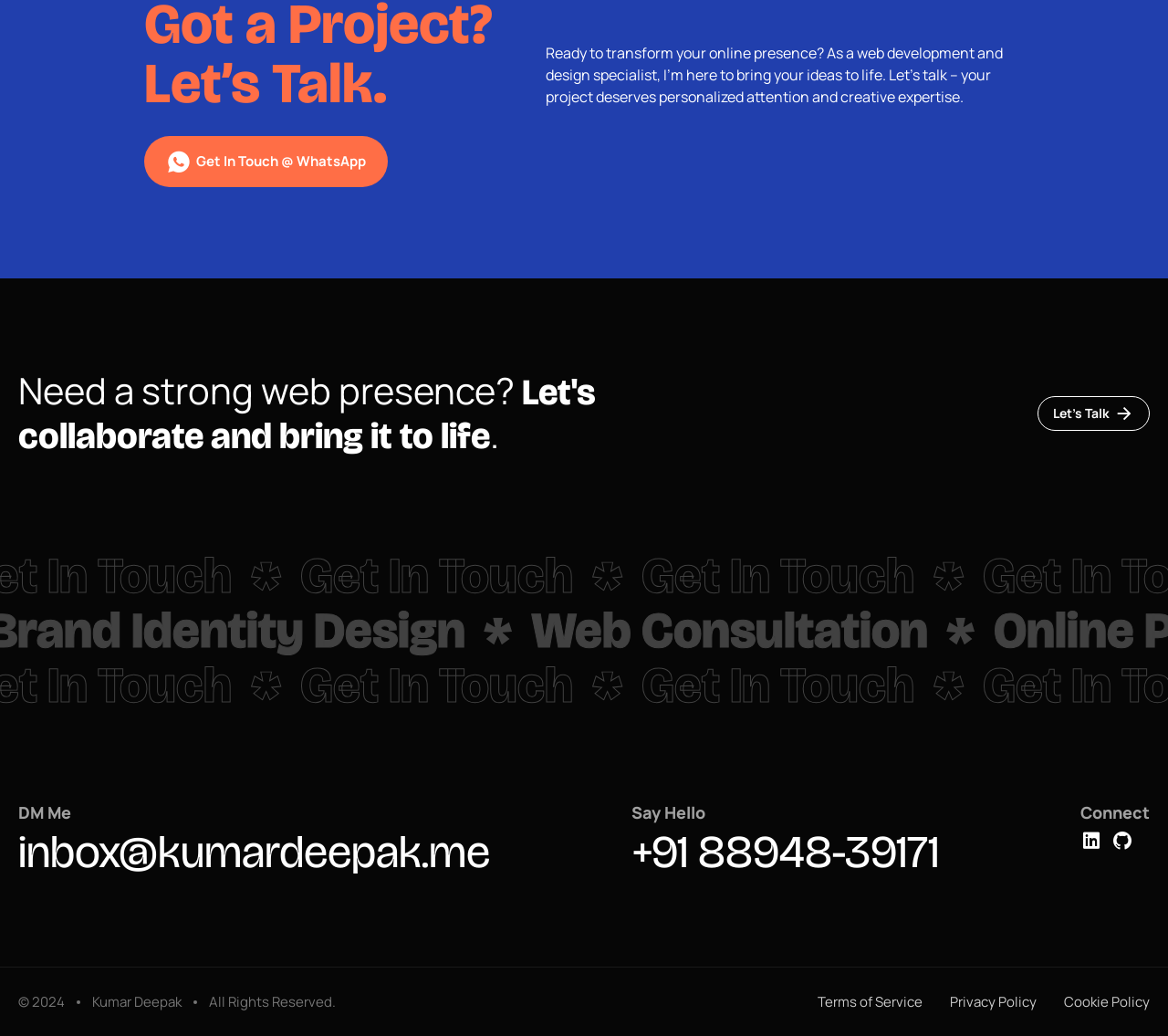Using the webpage screenshot, find the UI element described by Terms of Service. Provide the bounding box coordinates in the format (top-left x, top-left y, bottom-right x, bottom-right y), ensuring all values are floating point numbers between 0 and 1.

[0.7, 0.961, 0.79, 0.974]